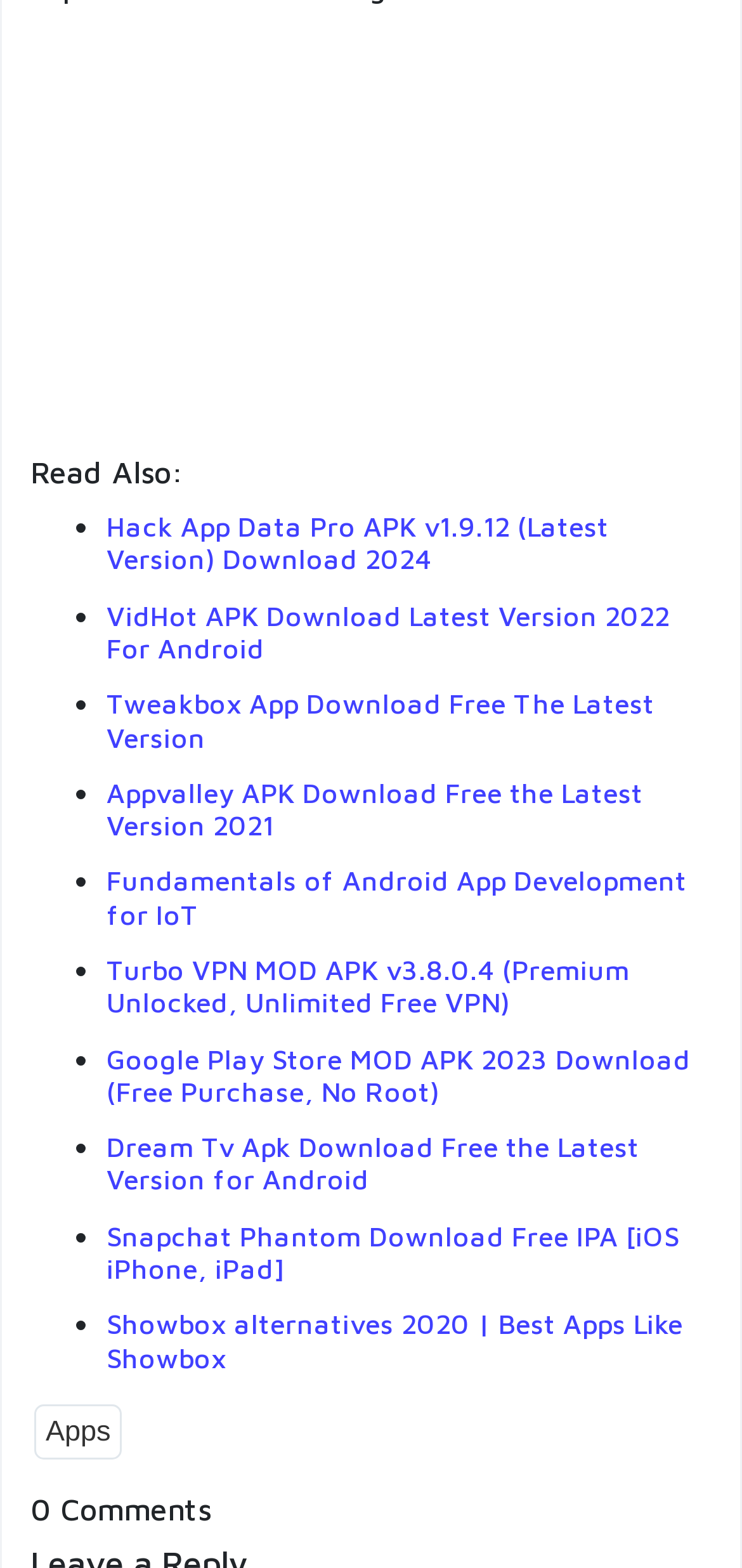How many APK downloads are listed on the webpage?
Look at the image and construct a detailed response to the question.

The webpage lists 10 APK downloads, each with its own description and download link, including Hack App Data Pro, VidHot, Tweakbox, and more.